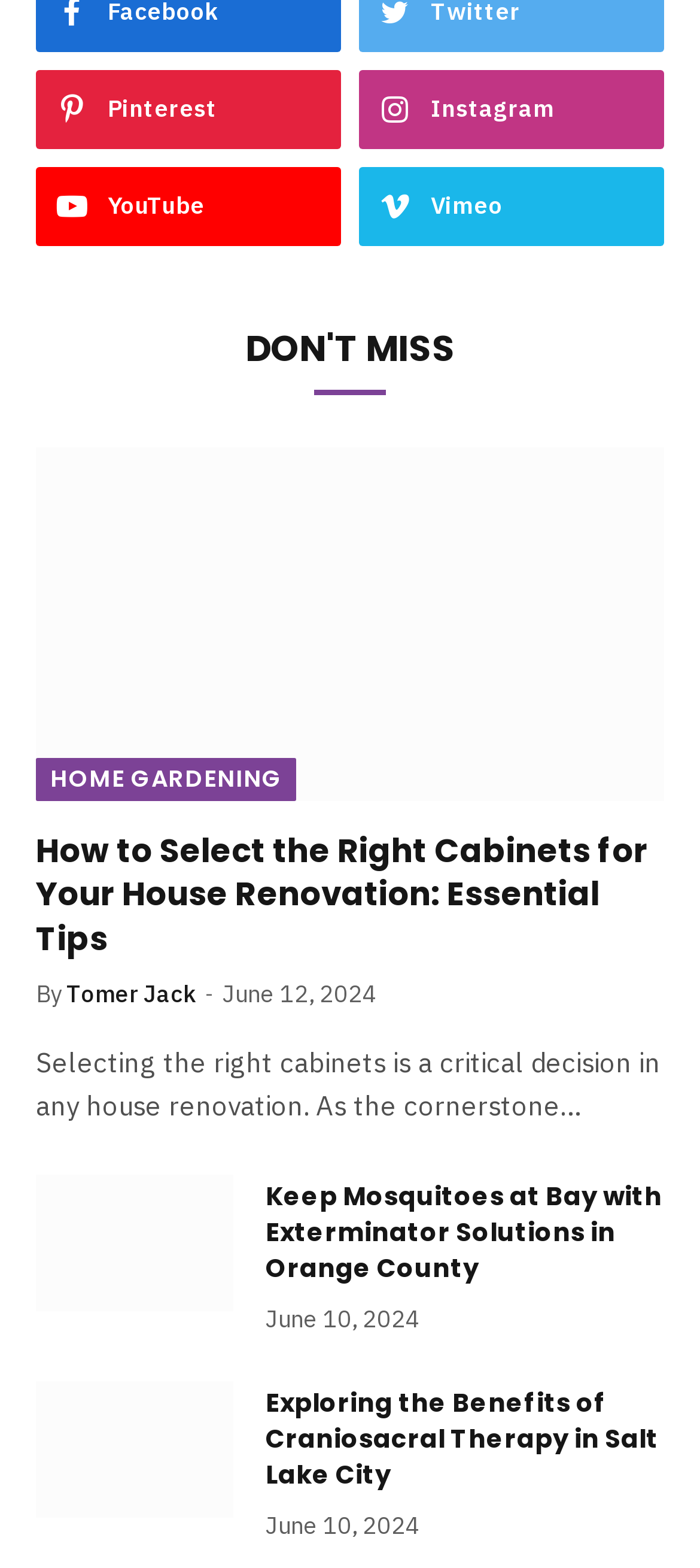Give a one-word or one-phrase response to the question:
What is the date of the article about mosquitoes?

June 10, 2024